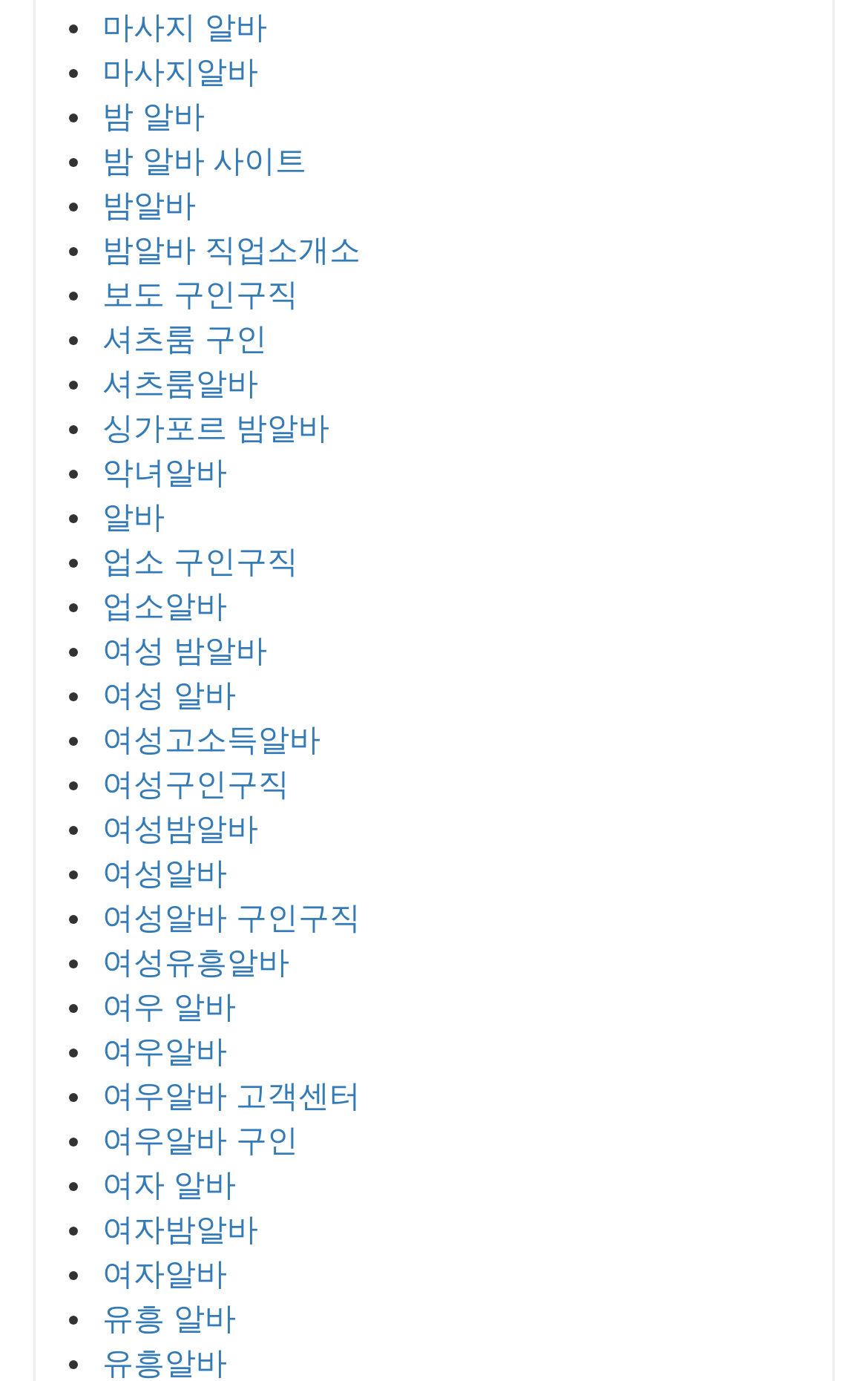Analyze the image and give a detailed response to the question:
What is the first link on the webpage?

The first link on the webpage is '마사지 알바' which is located at the top of the webpage, indicated by the list marker '•' and has a bounding box coordinate of [0.118, 0.006, 0.307, 0.032].